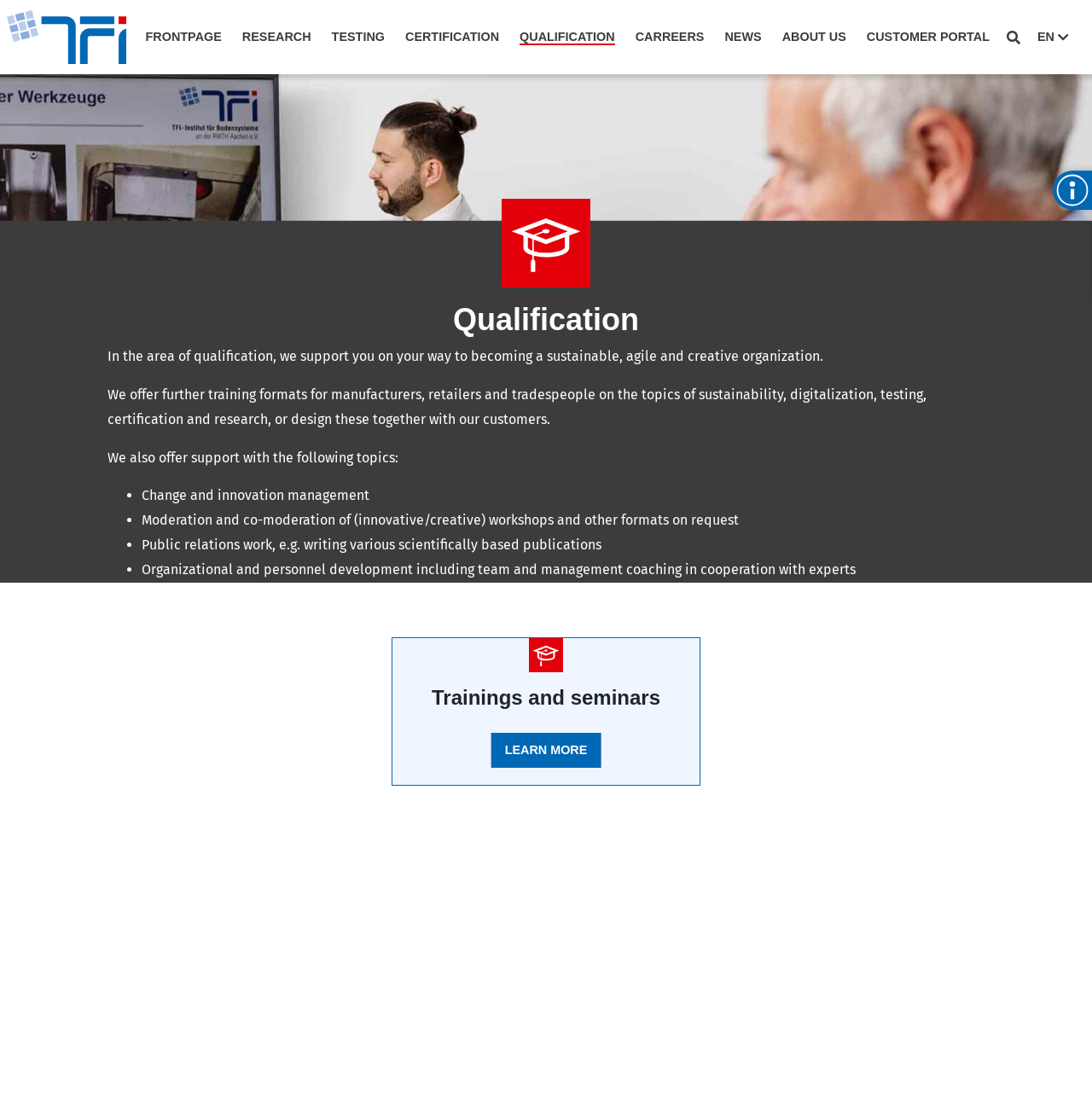Identify the bounding box coordinates of the element that should be clicked to fulfill this task: "Learn more about trainings and seminars". The coordinates should be provided as four float numbers between 0 and 1, i.e., [left, top, right, bottom].

[0.45, 0.657, 0.55, 0.689]